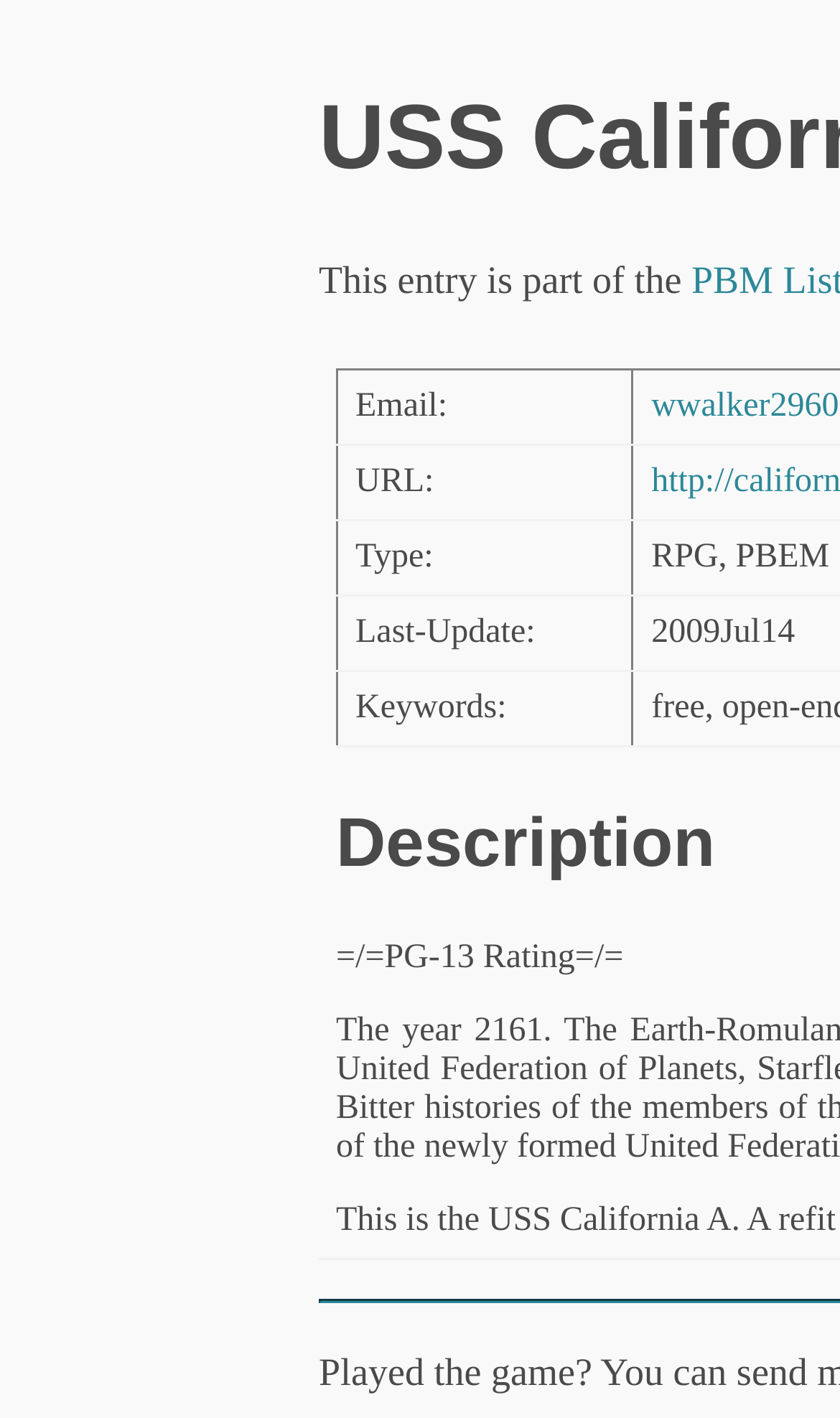Describe all significant elements and features of the webpage.

The webpage is about USS California, with a brief introduction at the top that reads "This entry is part of the". Below the introduction, there is a grid with six cells, each containing a label, including "Email:", "URL:", "Type:", "Last-Update:", and "Keywords:". These labels are positioned side by side, taking up about half of the page's width. 

Further down, there is a static text element that contains a rating, "=PG-13 Rating=", which is located near the middle of the page.